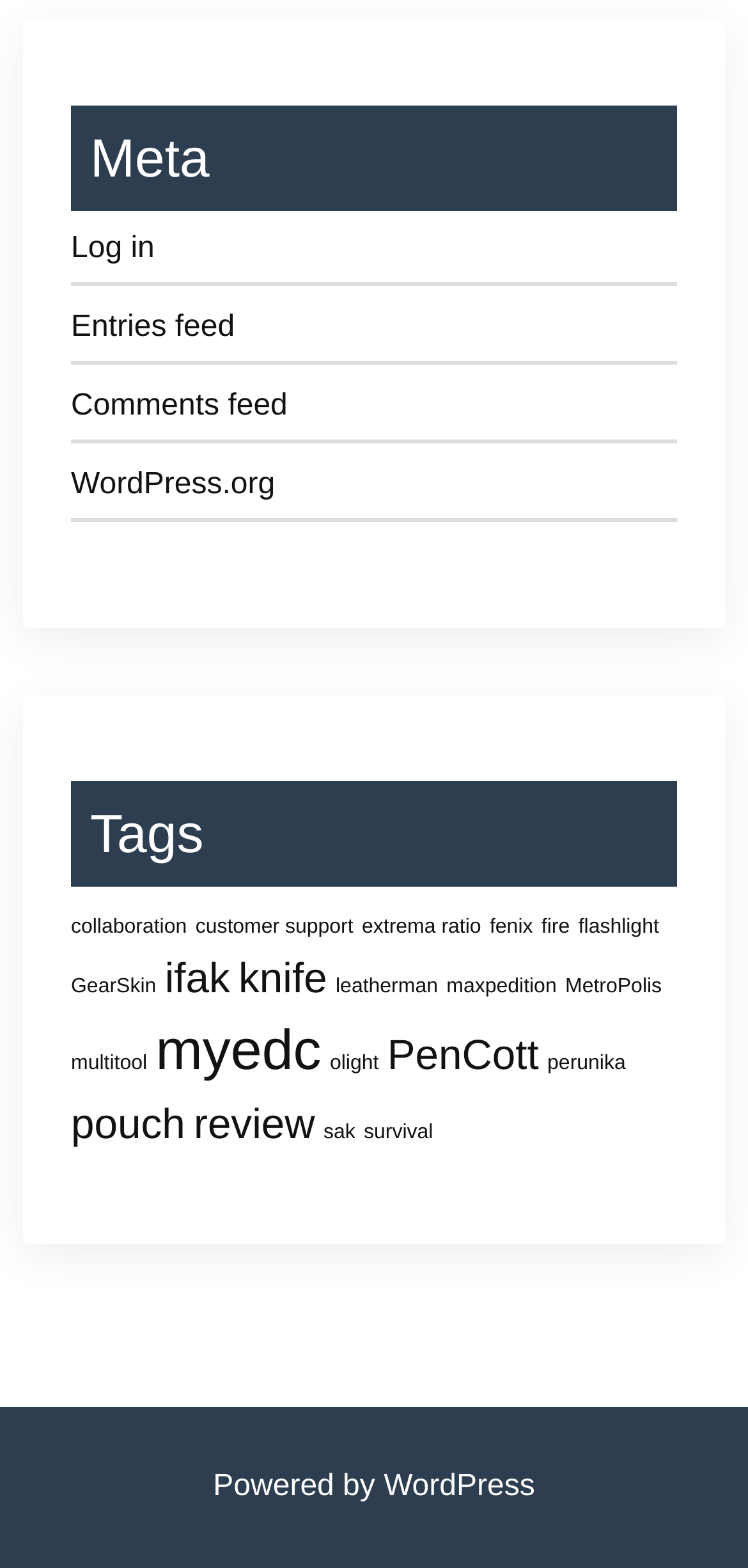What is the last tag listed on this webpage?
Make sure to answer the question with a detailed and comprehensive explanation.

I looked at the list of tags and found that the last one is 'Survival'.